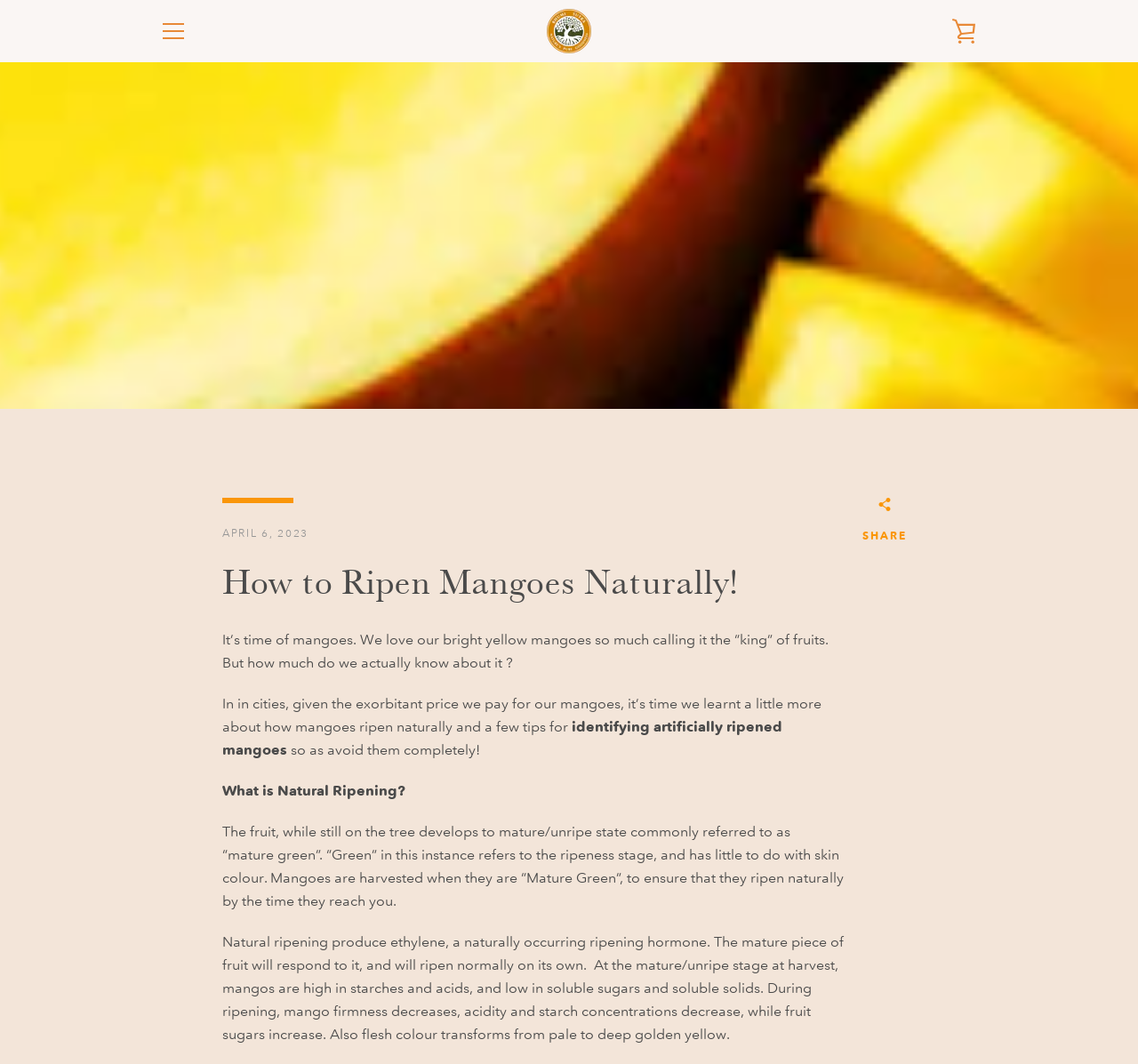Can you find the bounding box coordinates for the element to click on to achieve the instruction: "Click the SUBSCRIBE button"?

[0.777, 0.936, 0.859, 0.952]